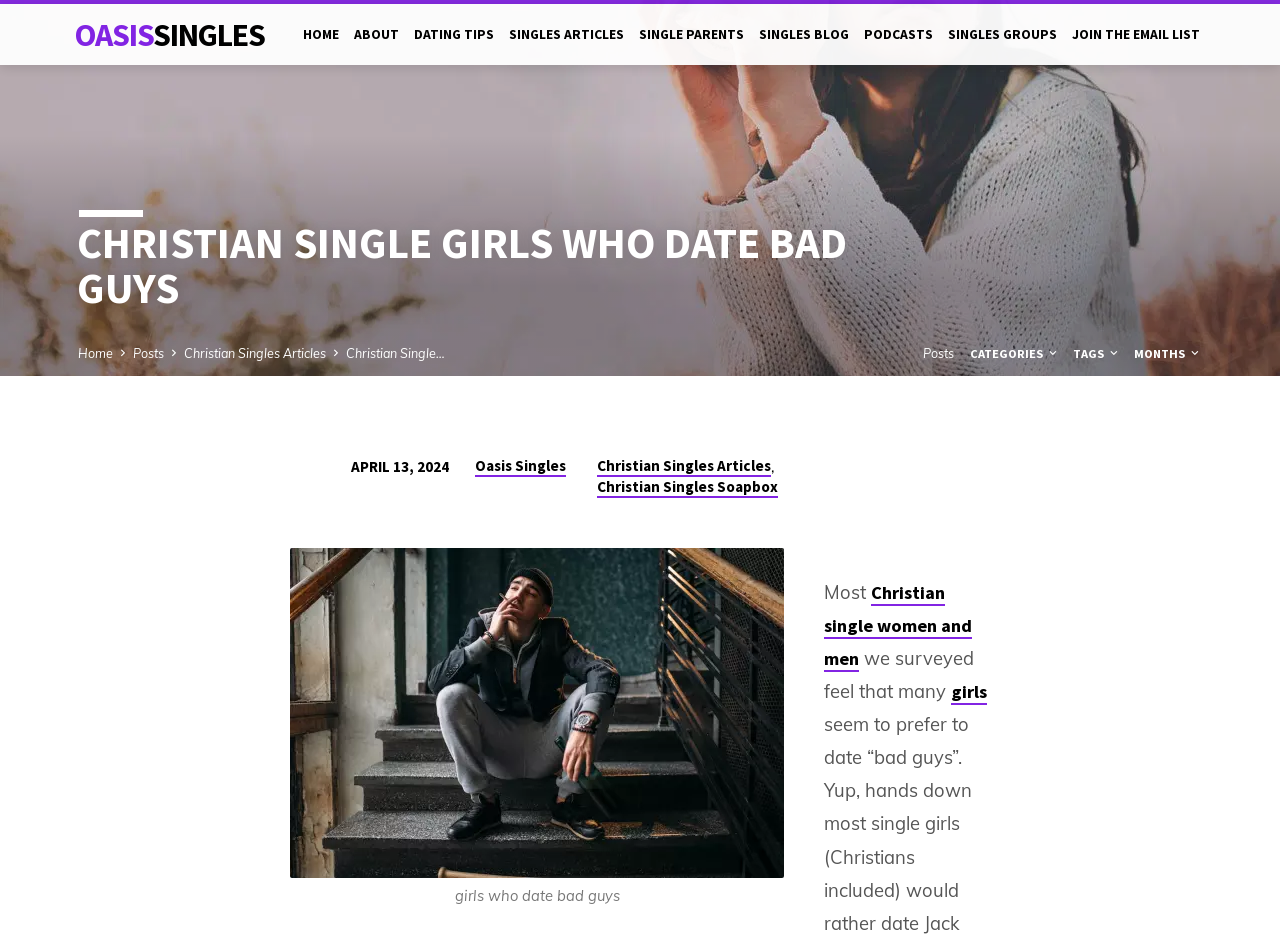What is the date of the article?
Respond with a short answer, either a single word or a phrase, based on the image.

APRIL 13, 2024